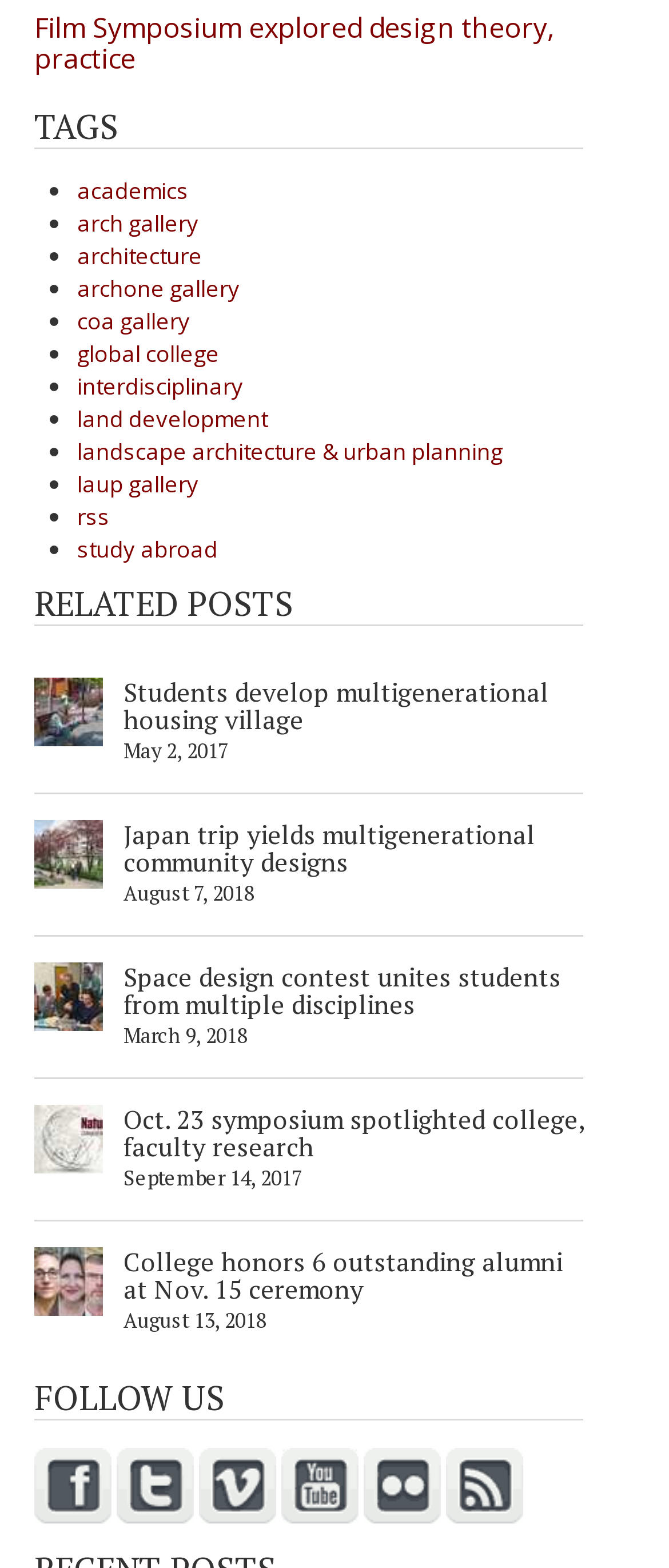Locate the bounding box coordinates of the clickable part needed for the task: "Read post about Using Blockchain Technology Companies for Trade Finance".

None